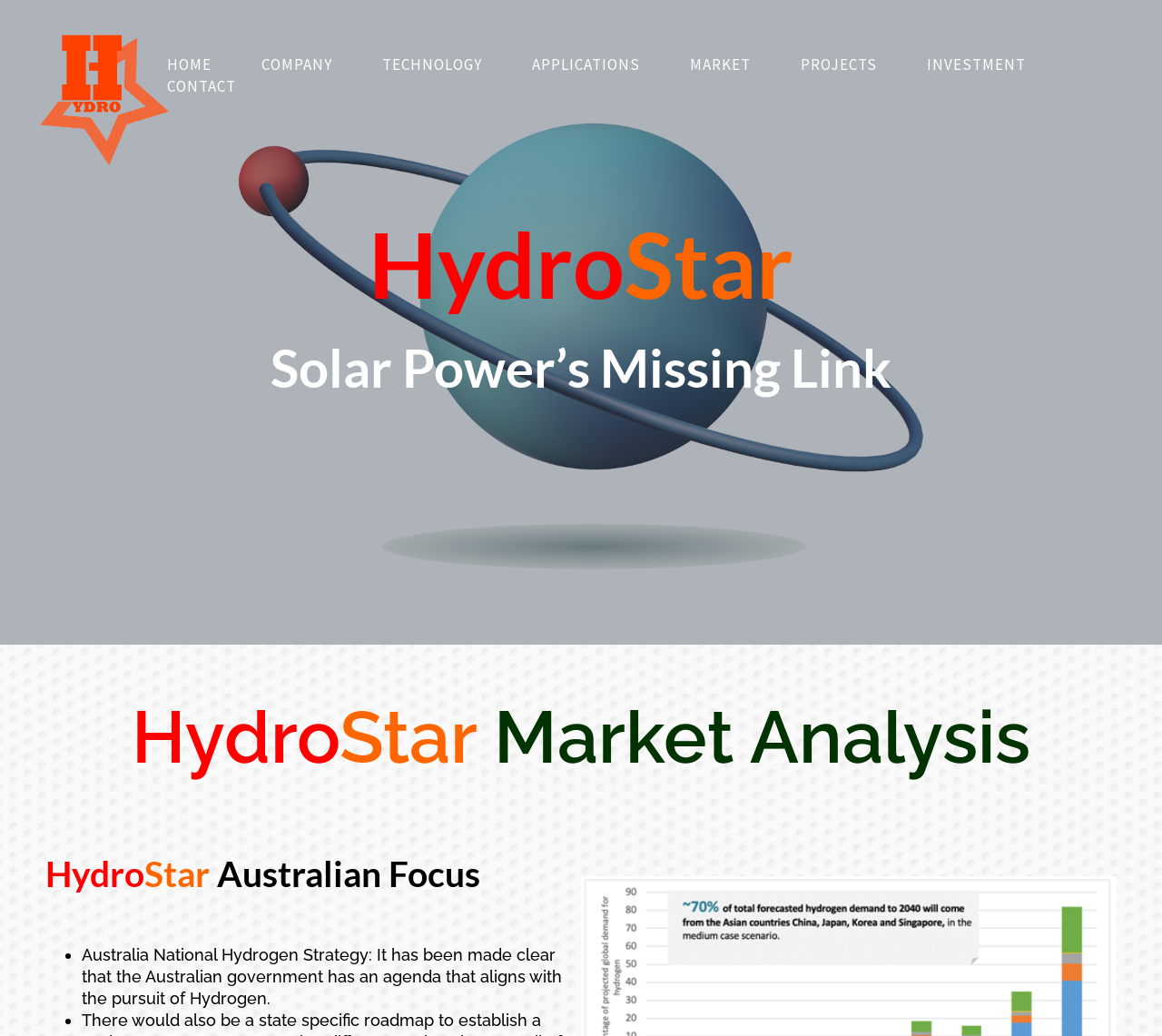Could you locate the bounding box coordinates for the section that should be clicked to accomplish this task: "explore PROJECTS".

[0.689, 0.052, 0.755, 0.073]